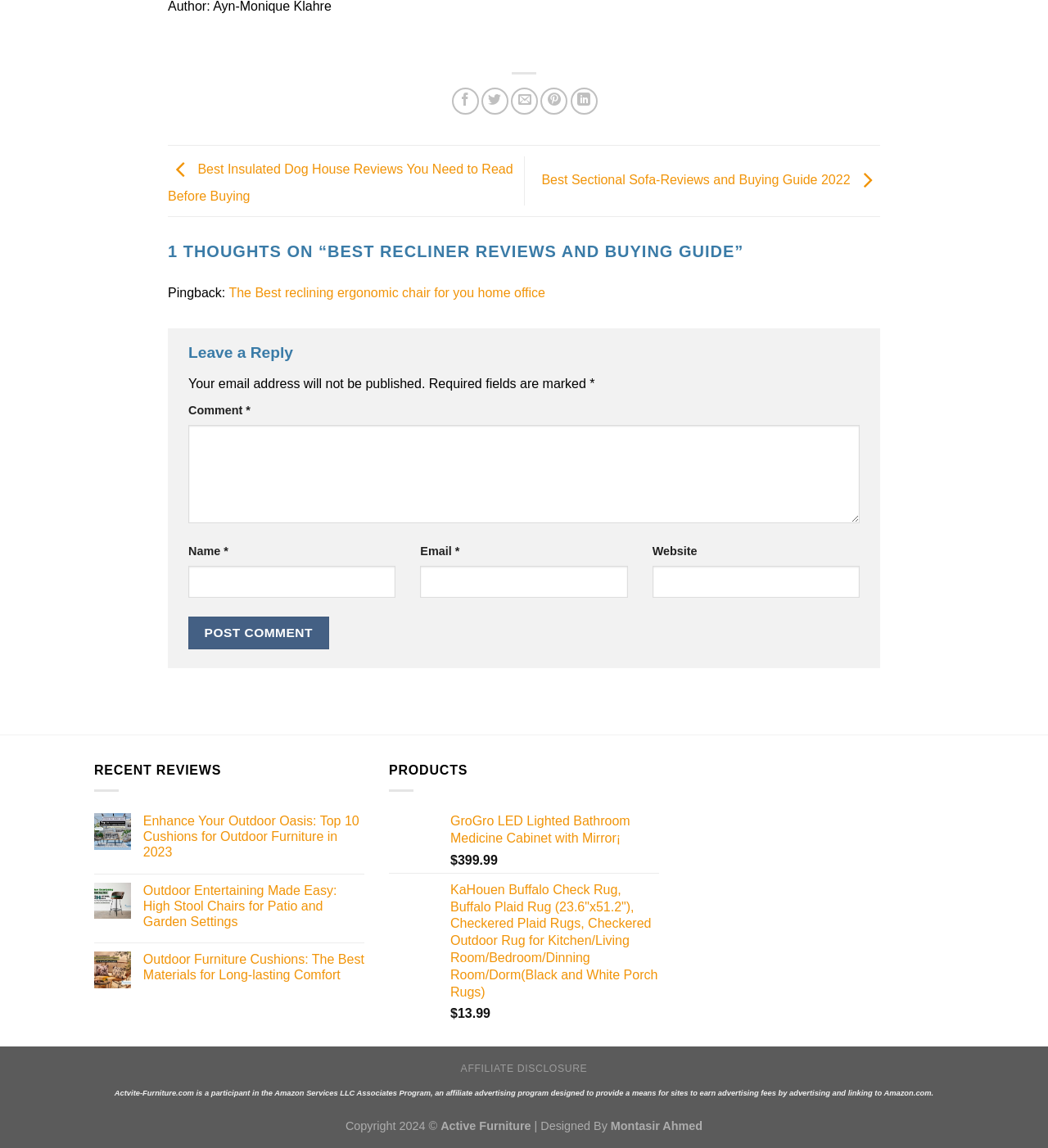Using the element description: "name="submit" value="Post Comment"", determine the bounding box coordinates. The coordinates should be in the format [left, top, right, bottom], with values between 0 and 1.

[0.18, 0.537, 0.314, 0.565]